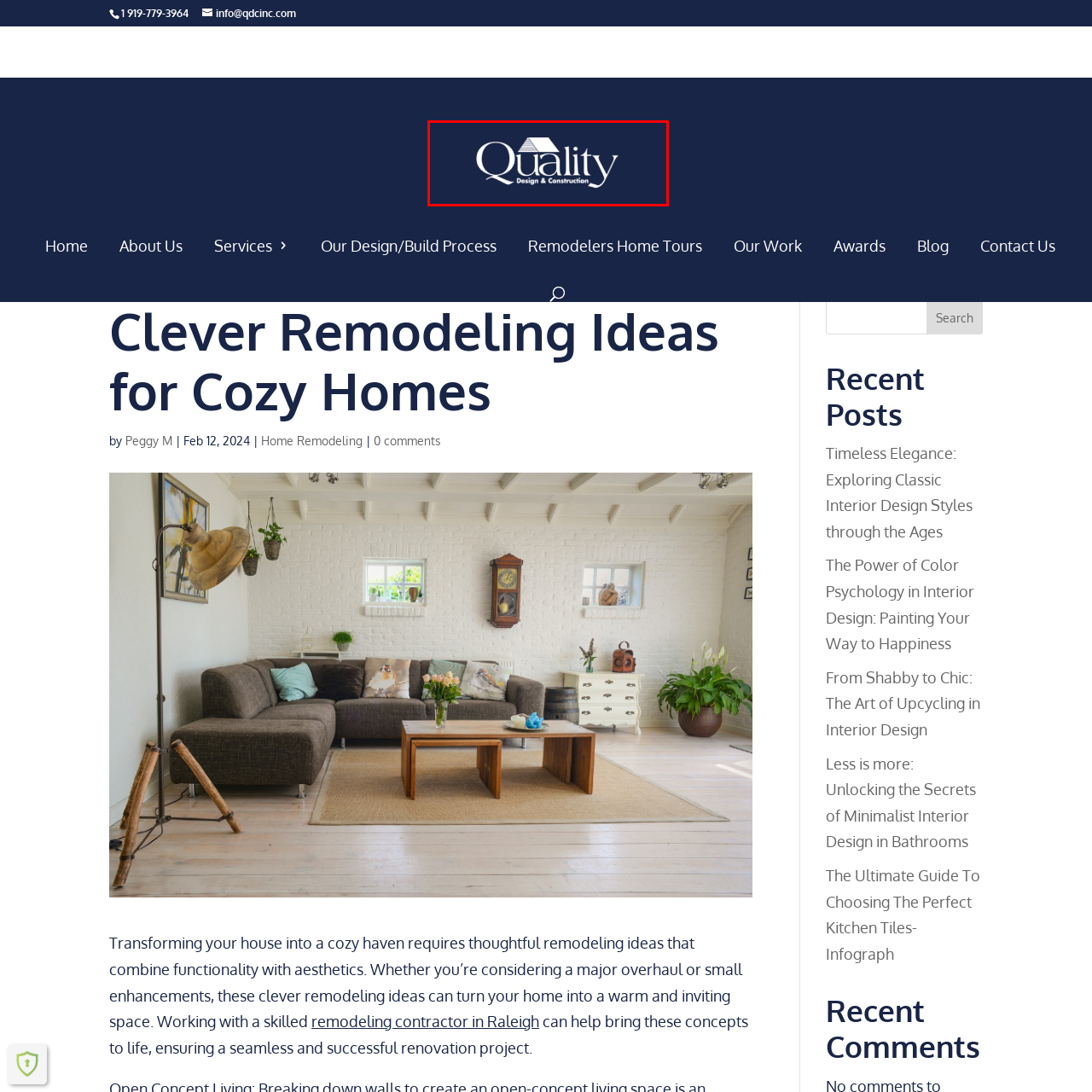Provide an extensive and detailed caption for the image section enclosed by the red boundary.

This image features a logo for "Quality Design & Construction," prominently displaying the word "Quality" in a stylish font alongside a simple graphic representation of a house. The logo is set against a dark blue background, enhancing the contrast and visibility. This design communicates a sense of professionalism and reliability, ideal for a company that specializes in remodeling and construction services aimed at creating comfortable and aesthetically pleasing living spaces. The logo effectively conveys the brand's commitment to quality craftsmanship in both residential and light commercial projects.